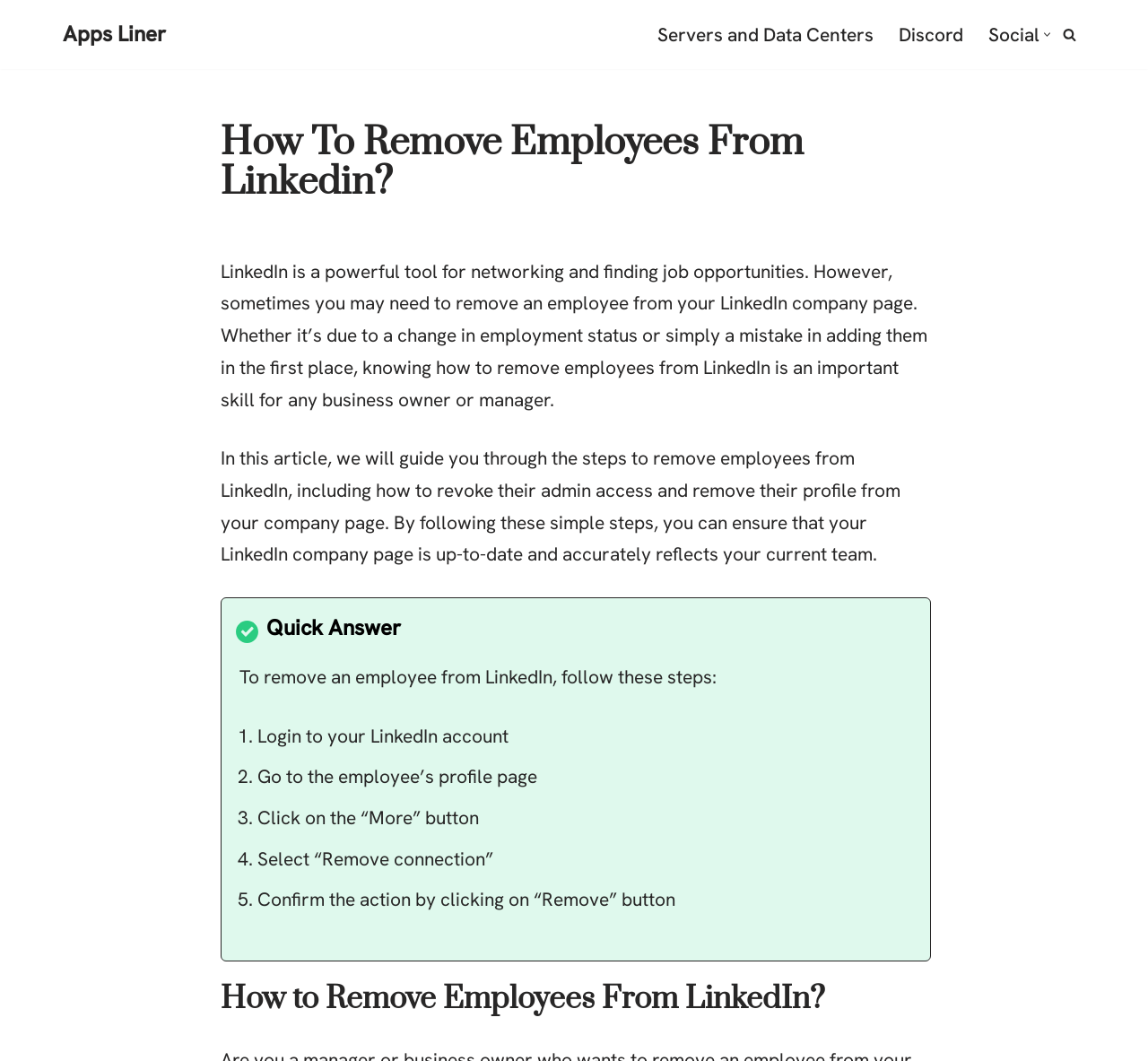What is the purpose of the LinkedIn company page?
By examining the image, provide a one-word or phrase answer.

Networking and finding job opportunities